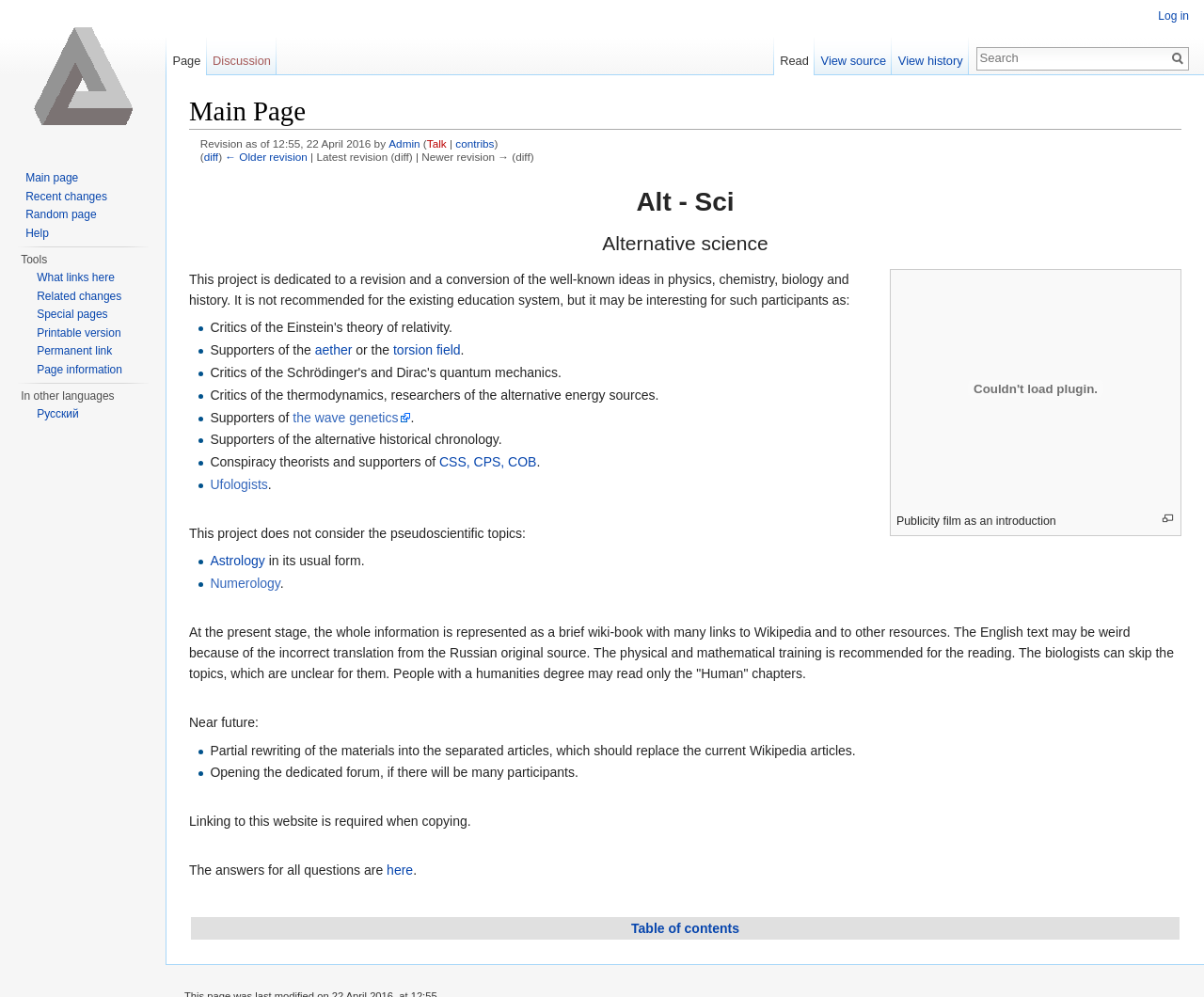Convey a detailed summary of the webpage, mentioning all key elements.

The webpage is titled "Alt-Sci" and has a main page with a heading "Main Page" at the top. Below the heading, there is a revision information section with links to the page's history and contributors. 

On the left side of the page, there is a navigation menu with links to "navigation" and "search" options. Below the navigation menu, there is a table with two rows, where the first row contains the title "Alt - Sci" and the second row contains the subtitle "Alternative science".

The main content of the page is divided into several sections. The first section introduces the project, which is dedicated to revising and converting well-known ideas in physics, chemistry, biology, and history. This project is not intended for the existing education system but may be interesting for supporters of alternative scientific theories, critics of thermodynamics, and researchers of alternative energy sources.

The following sections list the types of participants who may be interested in the project, including supporters of aether or torsion field, critics of thermodynamics, and researchers of alternative energy sources. There are also sections that mention the project does not consider pseudoscientific topics like astrology and numerology.

The page also contains information about the current stage of the project, which is represented as a brief wiki-book with many links to Wikipedia and other resources. The text may be weird due to incorrect translation from the Russian original source. The page recommends physical and mathematical training for reading and suggests that biologists can skip unclear topics, while people with a humanities degree may read only the "Human" chapters.

In the near future, the project plans to partially rewrite the materials into separate articles and open a dedicated forum if there are many participants. The page also mentions that linking to this website is required when copying content.

At the bottom of the page, there is a table of contents with a link to the contents page. There are also navigation menus at the top and bottom of the page with links to personal tools, namespaces, and views.